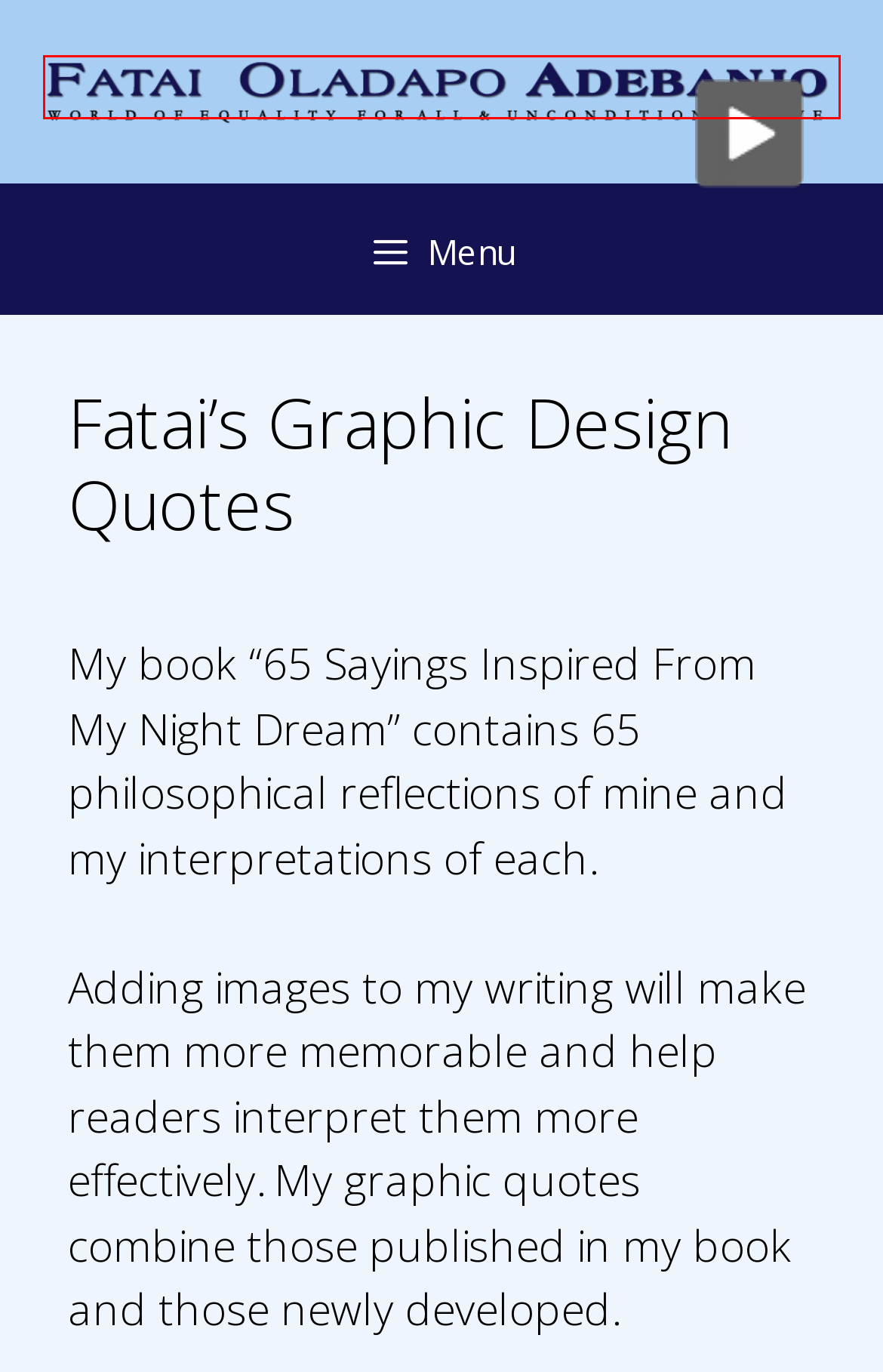You have a screenshot of a webpage with a red rectangle bounding box. Identify the best webpage description that corresponds to the new webpage after clicking the element within the red bounding box. Here are the candidates:
A. Home - Fatai Adebanjo
B. Interpretation Services - Fatai Adebanjo
C. Contact - Fatai Adebanjo
D. Author's Bio - Fatai Adebanjo
E. Book Excerpts - Fatai Adebanjo
F. 65sayings - Fatai Adebanjo
G. Buy Books - Fatai Adebanjo
H. Reviews - Fatai Adebanjo

A